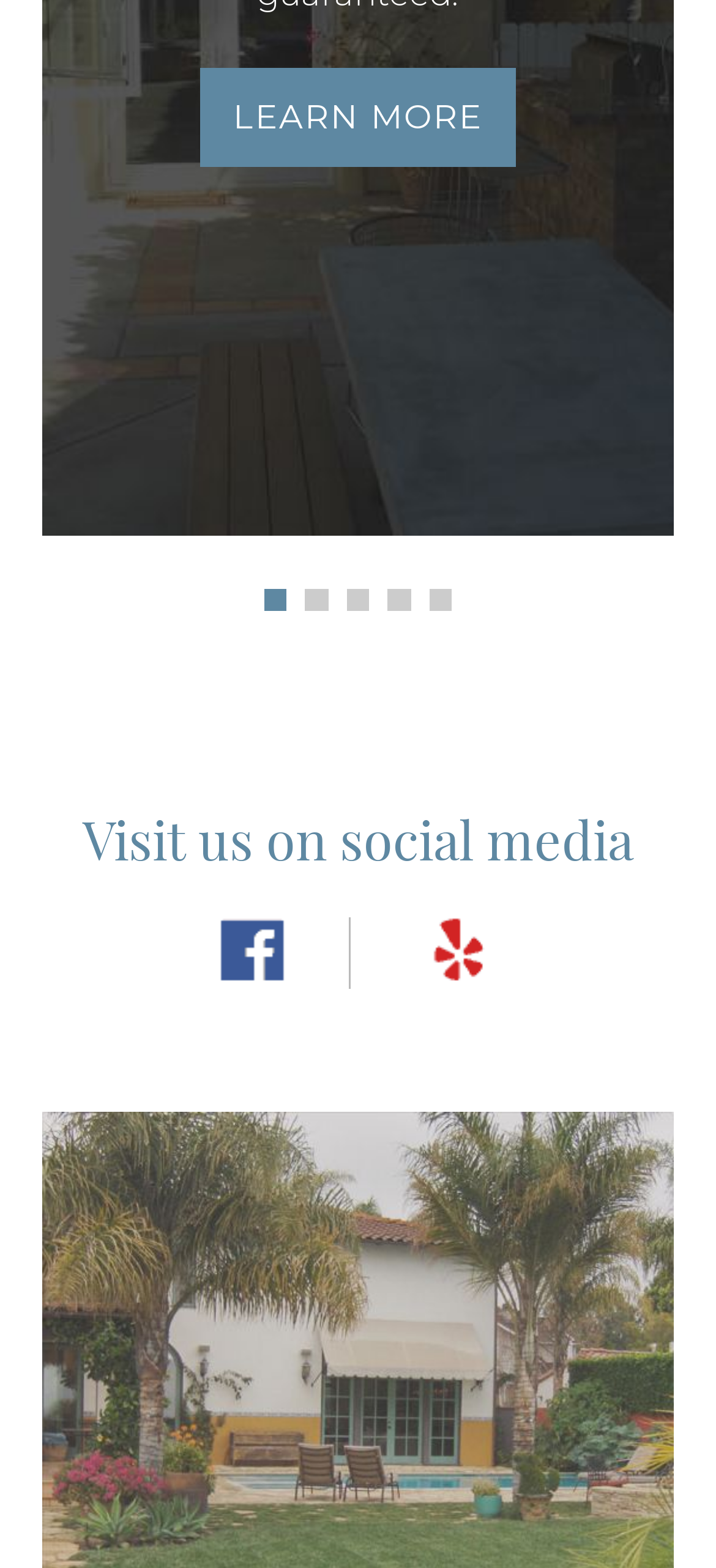Please provide the bounding box coordinates for the UI element as described: "Learn more". The coordinates must be four floats between 0 and 1, represented as [left, top, right, bottom].

[0.279, 0.043, 0.72, 0.106]